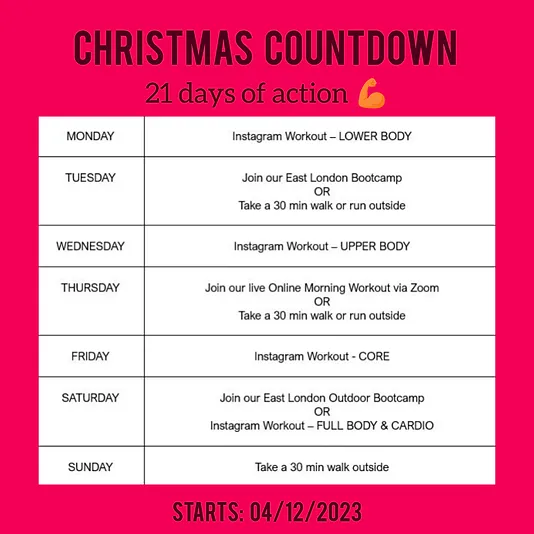Explain the image in a detailed way.

The image showcases a colorful workout timetable titled "CHRISTMAS COUNTDOWN," promoting 21 days of action starting from December 4, 2023. The schedule is organized by day, detailing specific workouts and activities for each day of the week:

- **Monday:** Instagram Workout focused on the lower body.
- **Tuesday:** Participants can either join the East London Bootcamp or take a 30-minute walk or run outside.
- **Wednesday:** Instagram Workout targeting the upper body.
- **Thursday:** Options include joining the live Online Morning Workout via Zoom or a 30-minute outdoor walk or run.
- **Friday:** Another Instagram Workout, this time concentrating on core exercises.
- **Saturday:** Two choices are presented: attending the East London Outdoor Bootcamp or doing an Instagram Workout that covers full body and cardio exercises.
- **Sunday:** The plan concludes with a 30-minute outdoor walk.

The background is bright pink, enhancing the energetic theme of fitness and motivation, and a flexing bicep emoji emphasizes strength and action throughout the challenge.